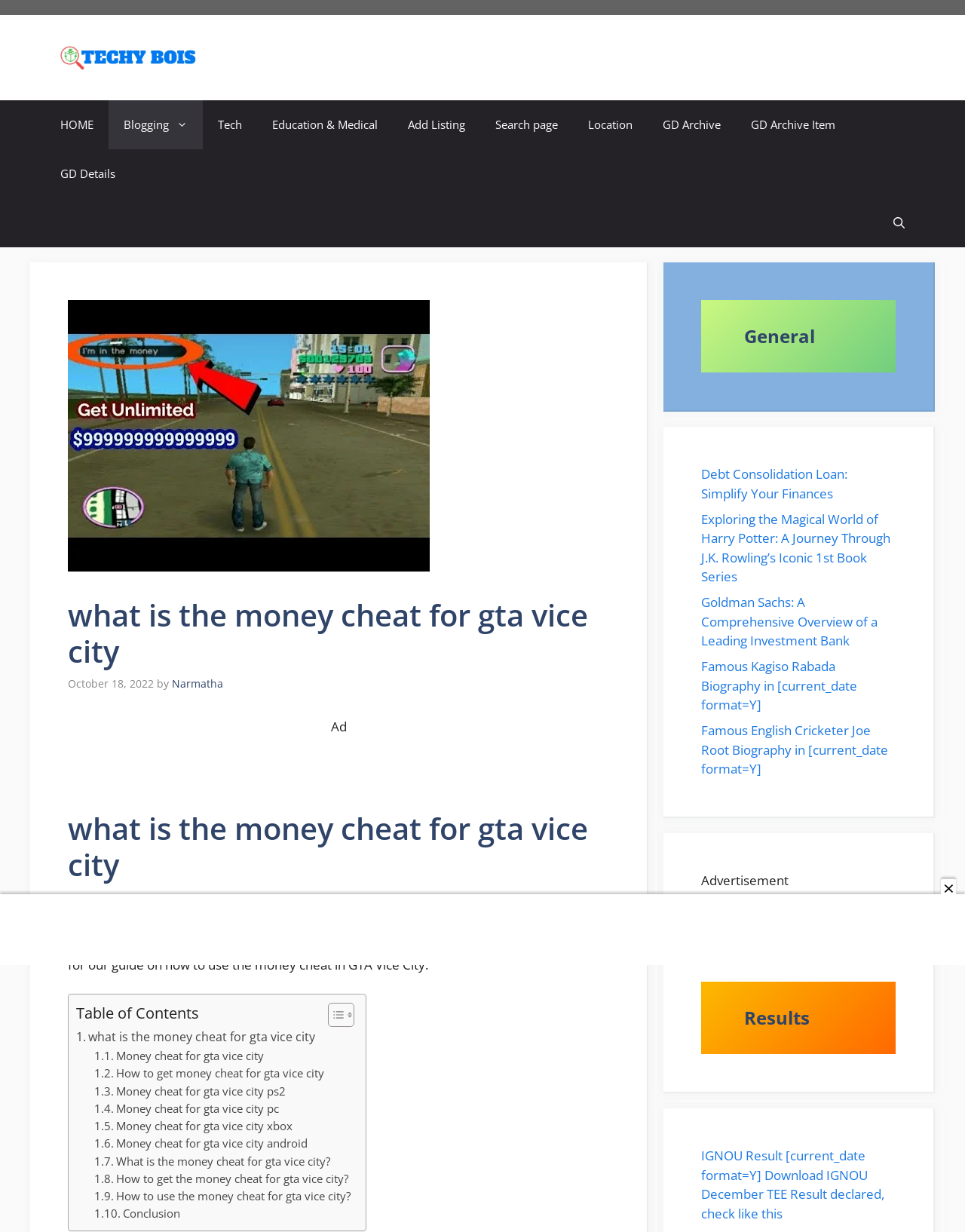Please mark the bounding box coordinates of the area that should be clicked to carry out the instruction: "Click on the 'Debt Consolidation Loan: Simplify Your Finances' link".

[0.727, 0.378, 0.878, 0.408]